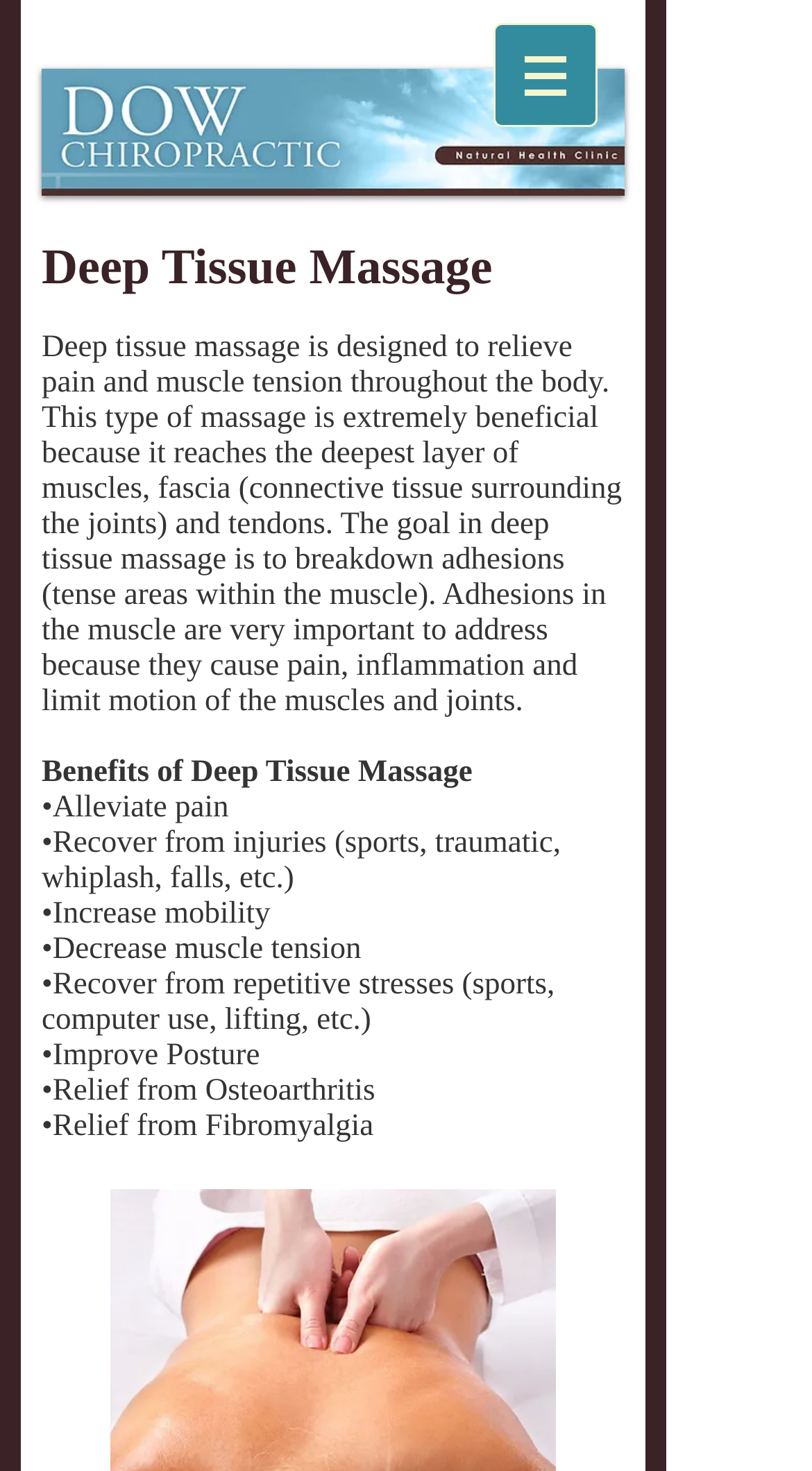Use the details in the image to answer the question thoroughly: 
What is deep tissue massage designed to relieve?

According to the webpage, deep tissue massage is designed to relieve pain and muscle tension throughout the body. This information is mentioned in the second paragraph of the webpage.